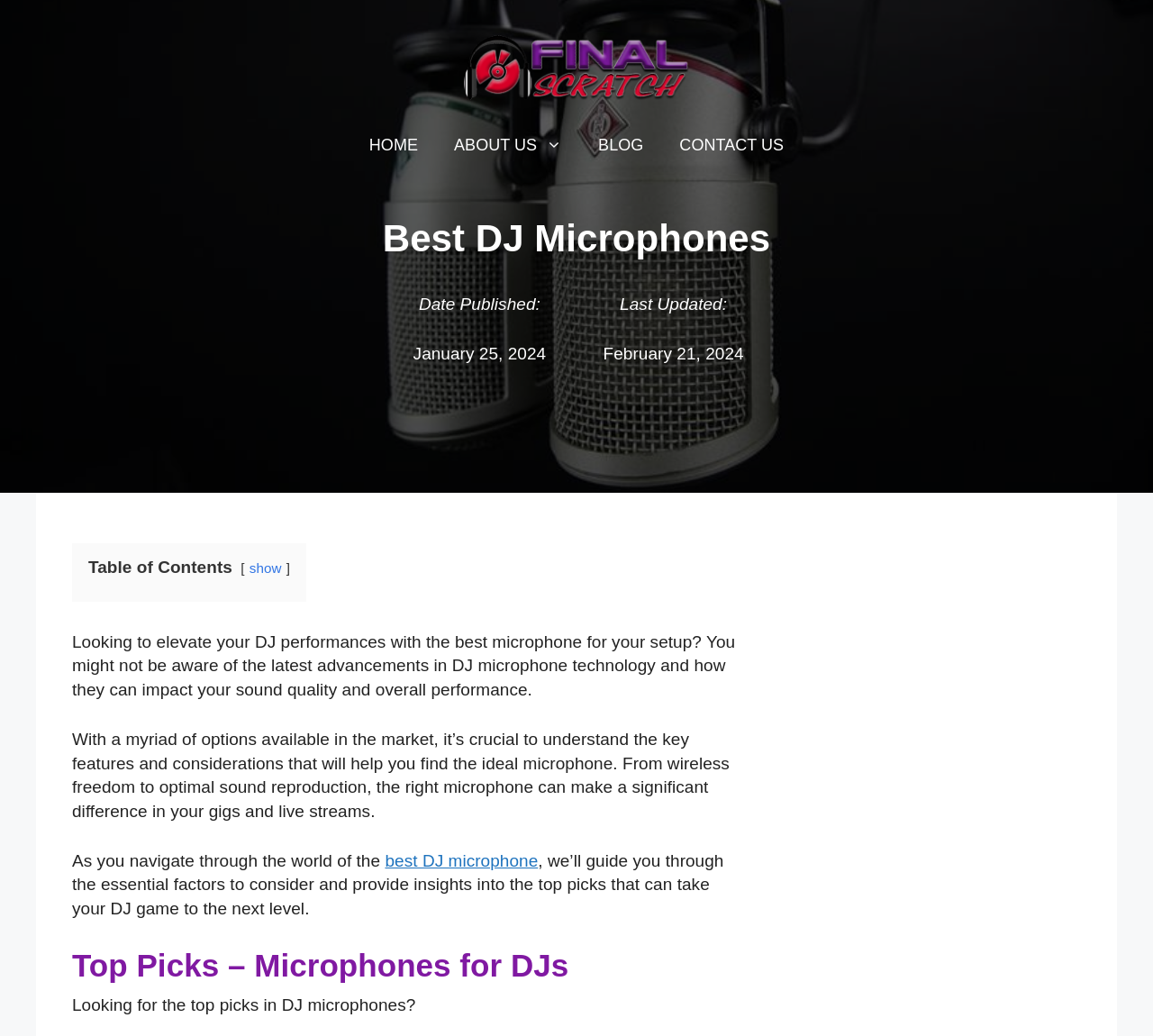What is the purpose of the article?
Answer the question in as much detail as possible.

I analyzed the introductory paragraphs of the article and found that its purpose is to provide guidance to readers in selecting the ideal DJ microphone for their needs, highlighting the key features and considerations to take into account.